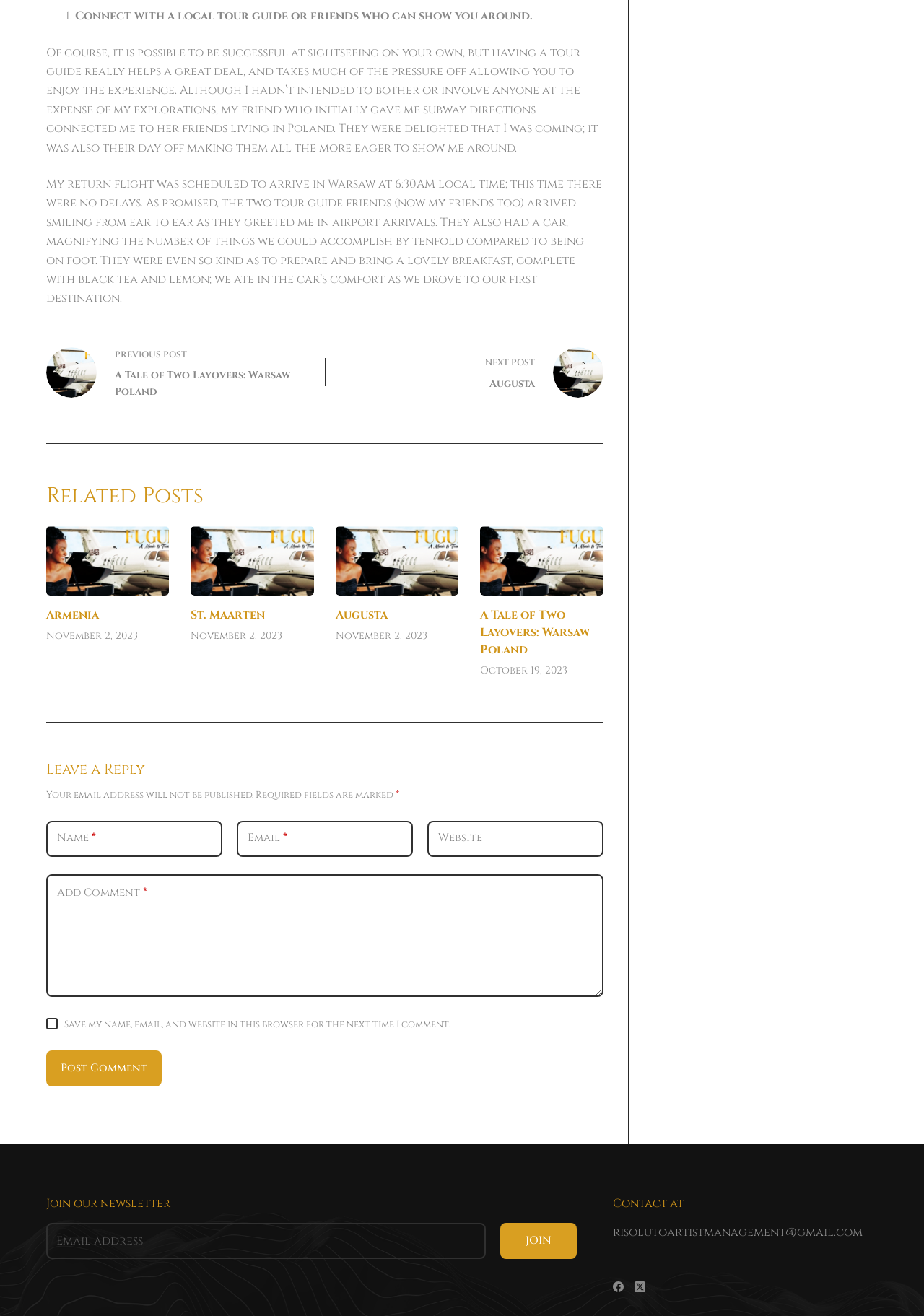Please specify the bounding box coordinates of the element that should be clicked to execute the given instruction: 'Subscribe to the newsletter by entering your email'. Ensure the coordinates are four float numbers between 0 and 1, expressed as [left, top, right, bottom].

[0.05, 0.929, 0.526, 0.957]